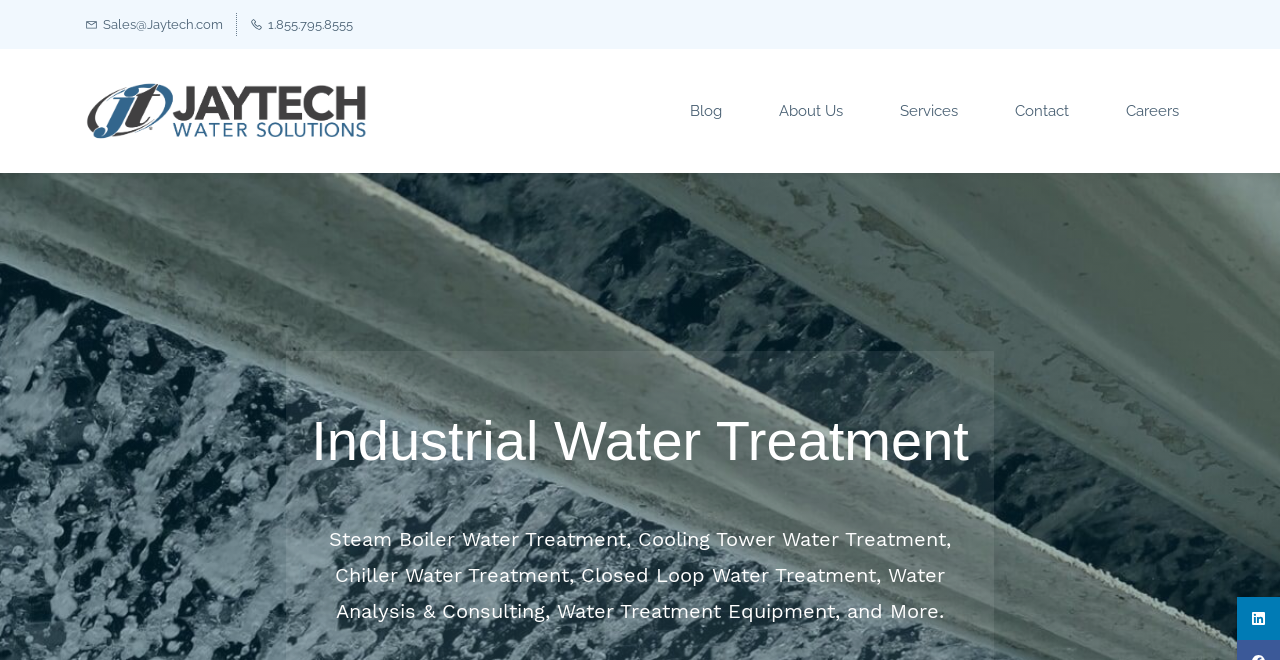Find and provide the bounding box coordinates for the UI element described here: "About Us". The coordinates should be given as four float numbers between 0 and 1: [left, top, right, bottom].

[0.596, 0.145, 0.671, 0.192]